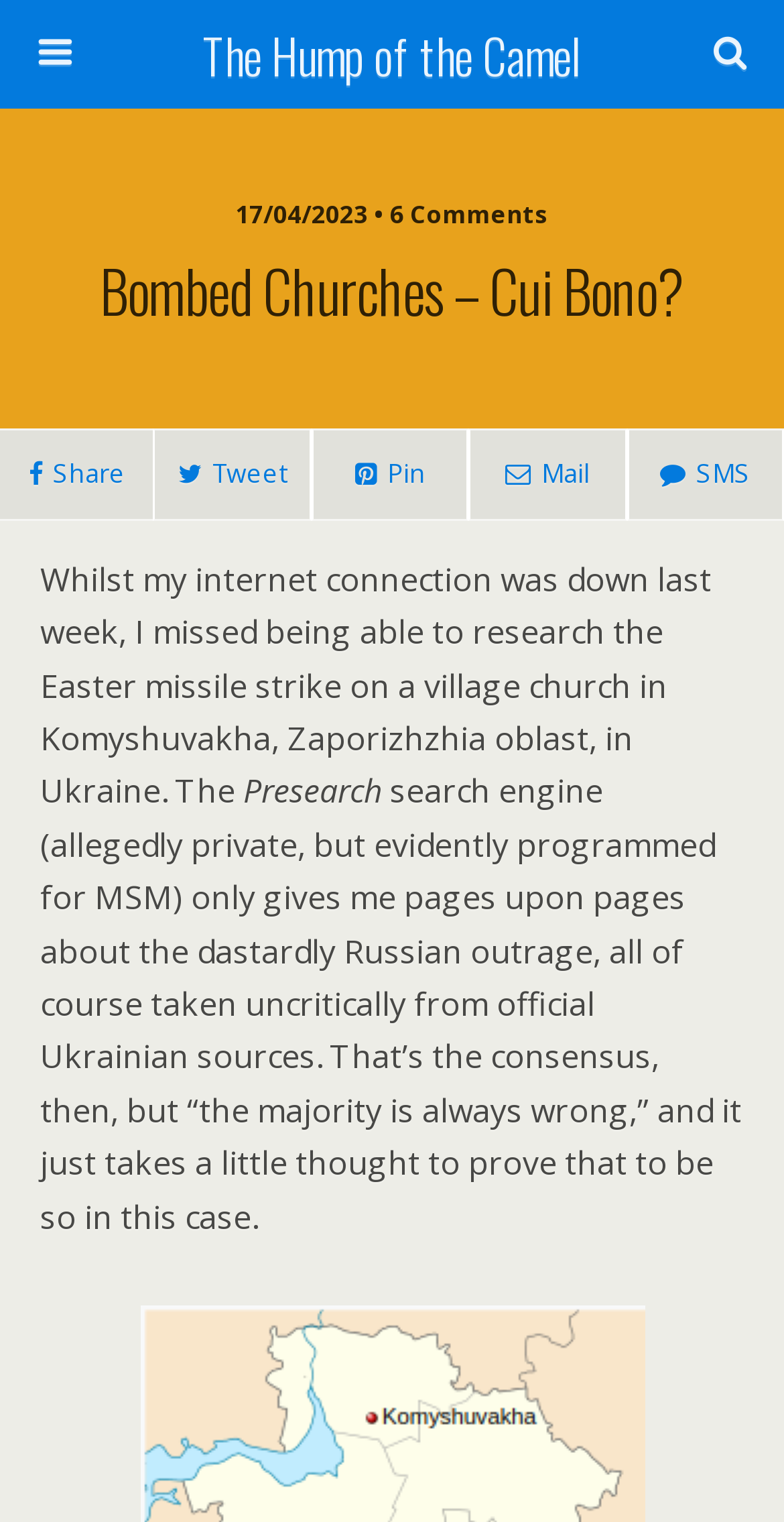Please provide the bounding box coordinate of the region that matches the element description: Pin. Coordinates should be in the format (top-left x, top-left y, bottom-right x, bottom-right y) and all values should be between 0 and 1.

[0.397, 0.282, 0.598, 0.342]